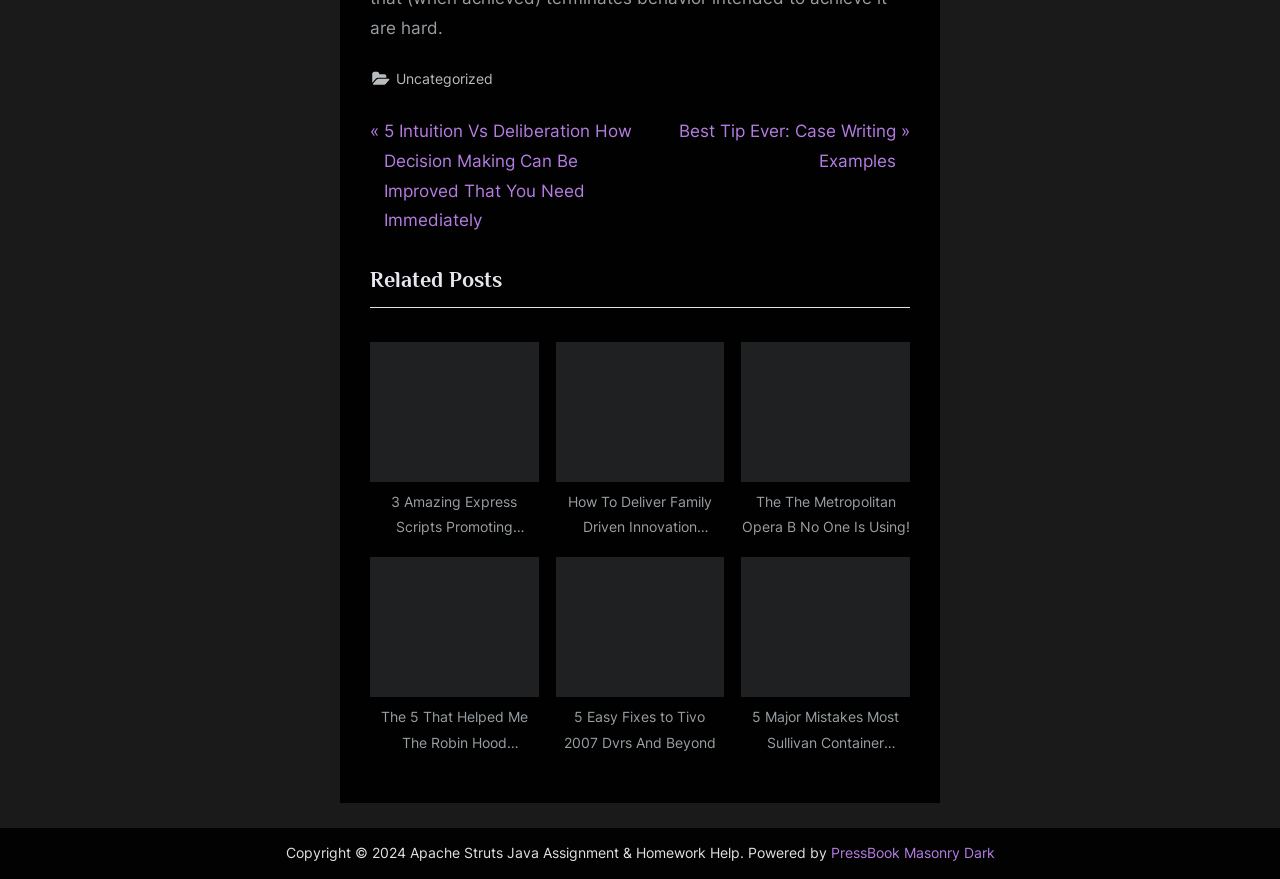Determine the bounding box coordinates of the element that should be clicked to execute the following command: "Follow us on Facebook".

None